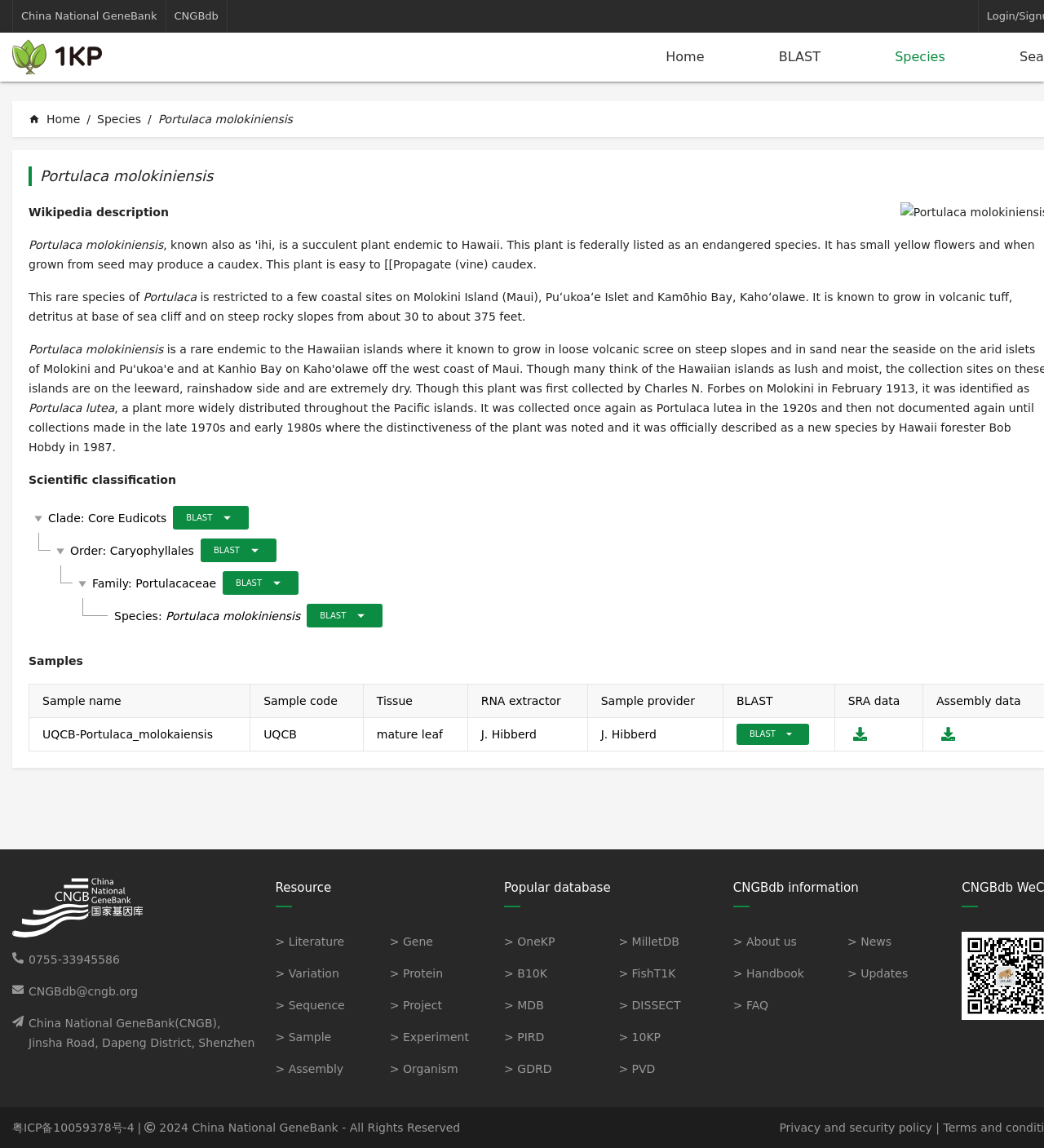Generate a thorough description of the webpage.

This webpage is about Portulaca molokiniensis, a succulent plant endemic to Hawaii. At the top, there are several links to external databases, including China National GeneBank and CNGBdb, separated by vertical separators. Below these links, there is a section with a link to "BLAST for 1,000 plants" accompanied by an image, and a link to "Home" on the right.

The main content of the page is divided into several sections. The first section provides a brief description of Portulaca molokiniensis, including its Wikipedia description, and mentions that it is an endangered species. Below this, there is a section with scientific classification information, including clade, order, family, and species.

The next section is titled "Samples" and contains a table with several columns, including sample name, sample code, tissue, RNA extractor, sample provider, BLAST, and SRA data. The table has one row with data for a sample of Portulaca molokiniensis.

On the right side of the page, there are several links to related resources, including literature, gene, variation, protein, sequence, project, sample, experiment, assembly, and organism. Below these links, there is a section titled "Popular database" with links to several external databases, including OneKP, MilletDB, B10K, FishT1K, MDB, and DISSECT.

At the bottom of the page, there is contact information for China National GeneBank, including an address and email address.